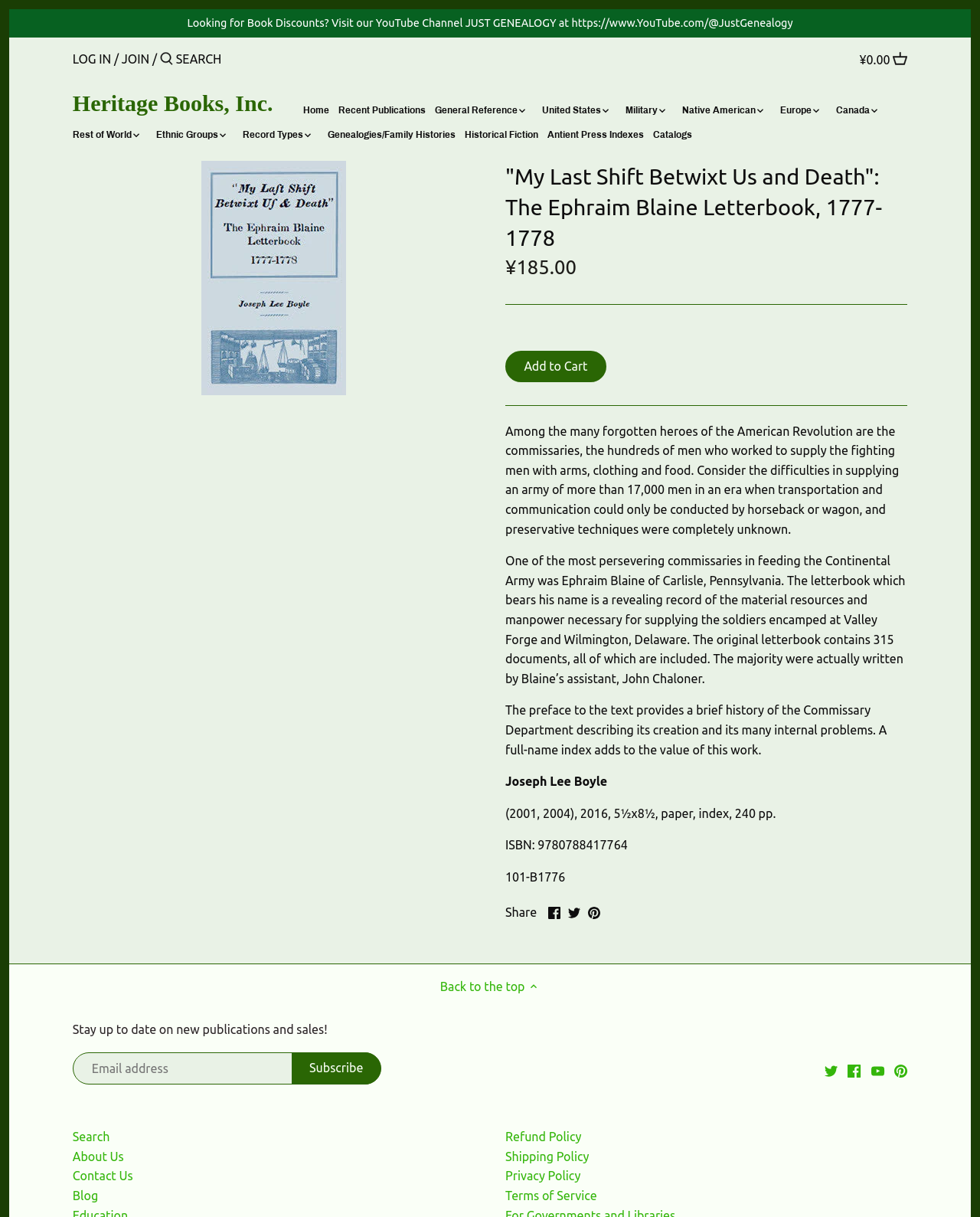Please specify the bounding box coordinates in the format (top-left x, top-left y, bottom-right x, bottom-right y), with values ranging from 0 to 1. Identify the bounding box for the UI component described as follows: Baseball

[0.016, 0.047, 0.325, 0.067]